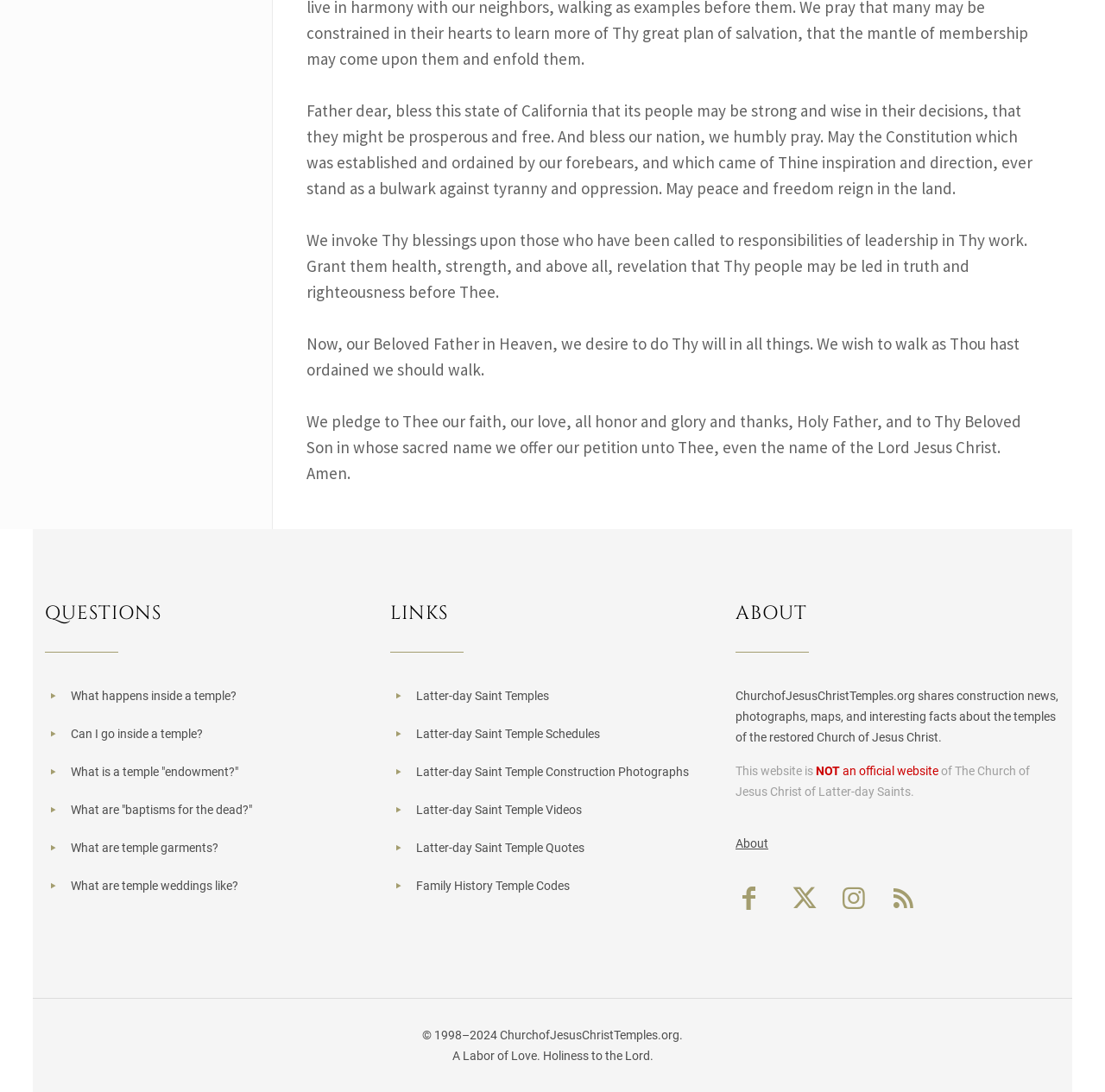What is the copyright year range for this website?
Based on the image content, provide your answer in one word or a short phrase.

1998-2024